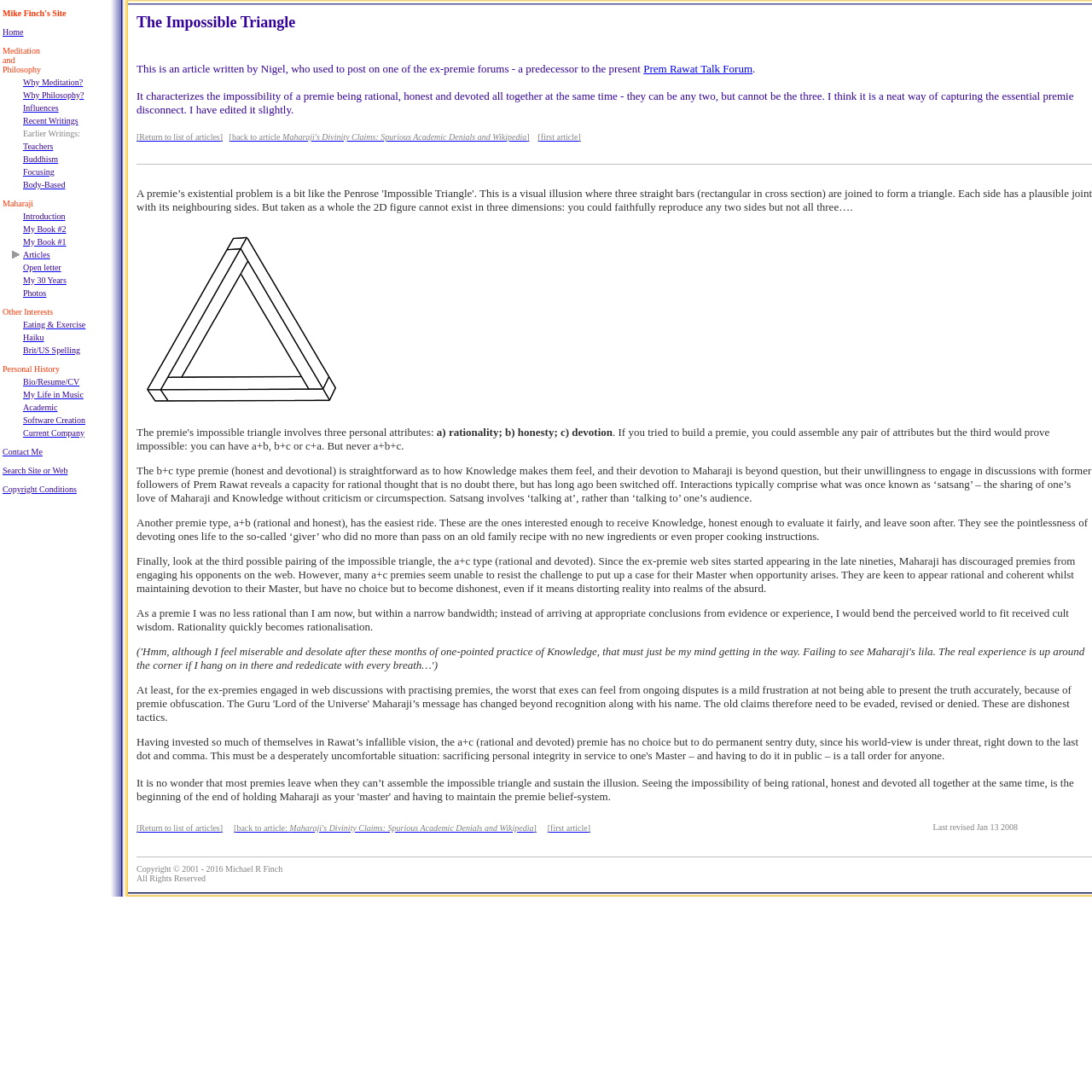Write a detailed summary of the webpage.

The webpage is titled "The Impossible Triangle" and has a layout table that occupies the majority of the screen. The table has 36 rows, each containing a grid cell with a link or text. The links and text are arranged in a vertical column, with the topmost element being "Mike Finch's Site" and the bottommost element being "Open letter".

The first row contains the text "Mike Finch's Site", followed by a row with the link "Home". The subsequent rows contain links to various topics, including "Meditation and Philosophy", "Why Meditation?", "Why Philosophy?", "Influences", "Recent Writings", "Earlier Writings", "Teachers", "Buddhism", "Focusing", "Body-Based", and "Maharaji". There are also links to "Introduction", "My Book #2", "My Book #1", and "Articles".

The links are arranged in a compact manner, with minimal spacing between them. There is an image located near the bottom of the page, above the "Articles" link. The overall layout is dense, with a focus on providing easy access to various topics and resources related to meditation, philosophy, and personal growth.